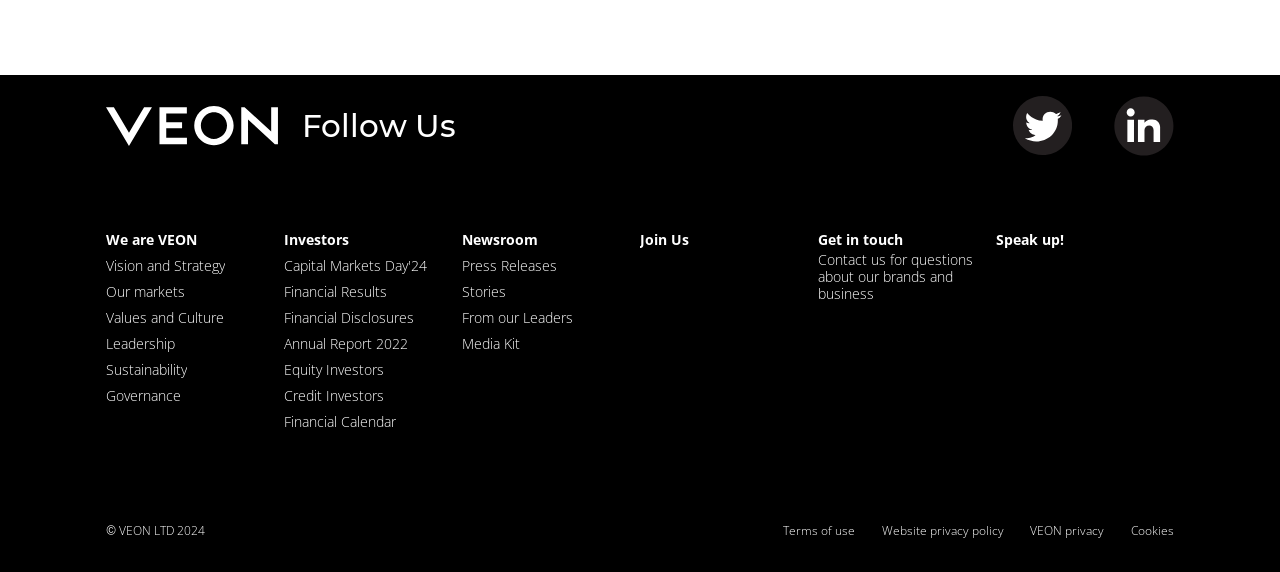Find the bounding box coordinates for the area you need to click to carry out the instruction: "Learn about our vision and strategy". The coordinates should be four float numbers between 0 and 1, indicated as [left, top, right, bottom].

[0.083, 0.451, 0.176, 0.48]